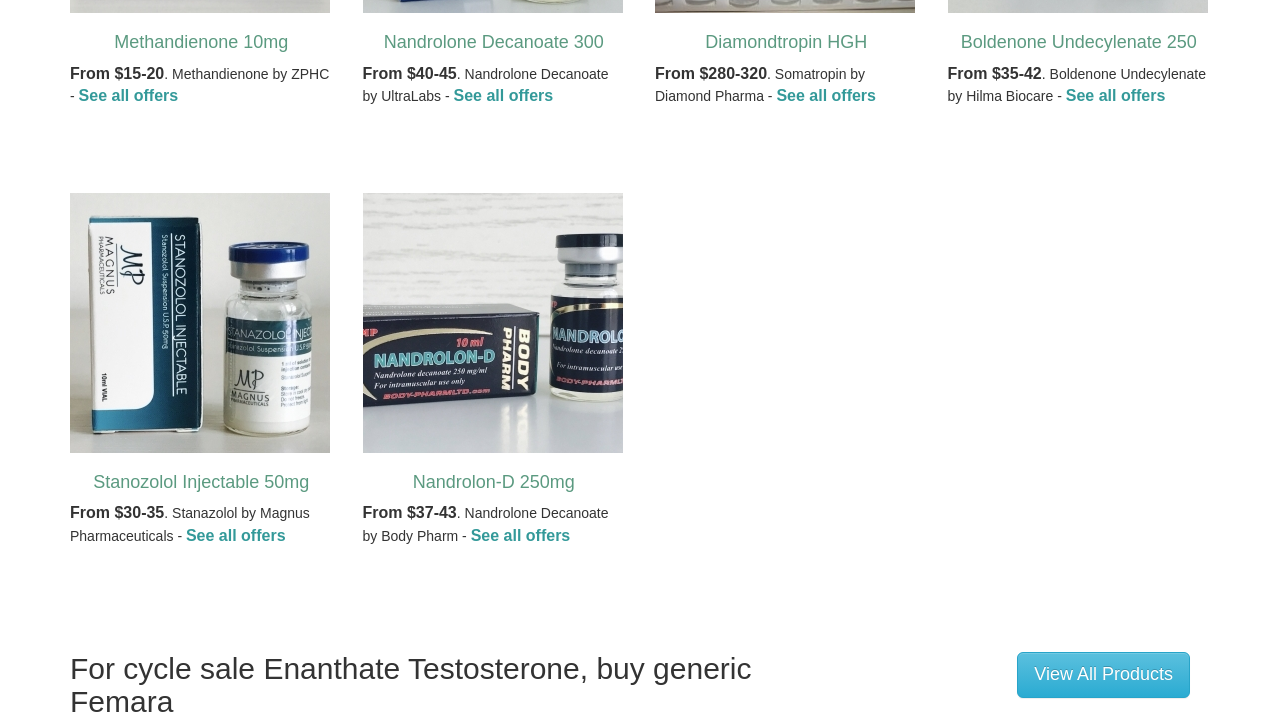Find the bounding box coordinates of the UI element according to this description: "See all offers".

[0.061, 0.12, 0.139, 0.144]